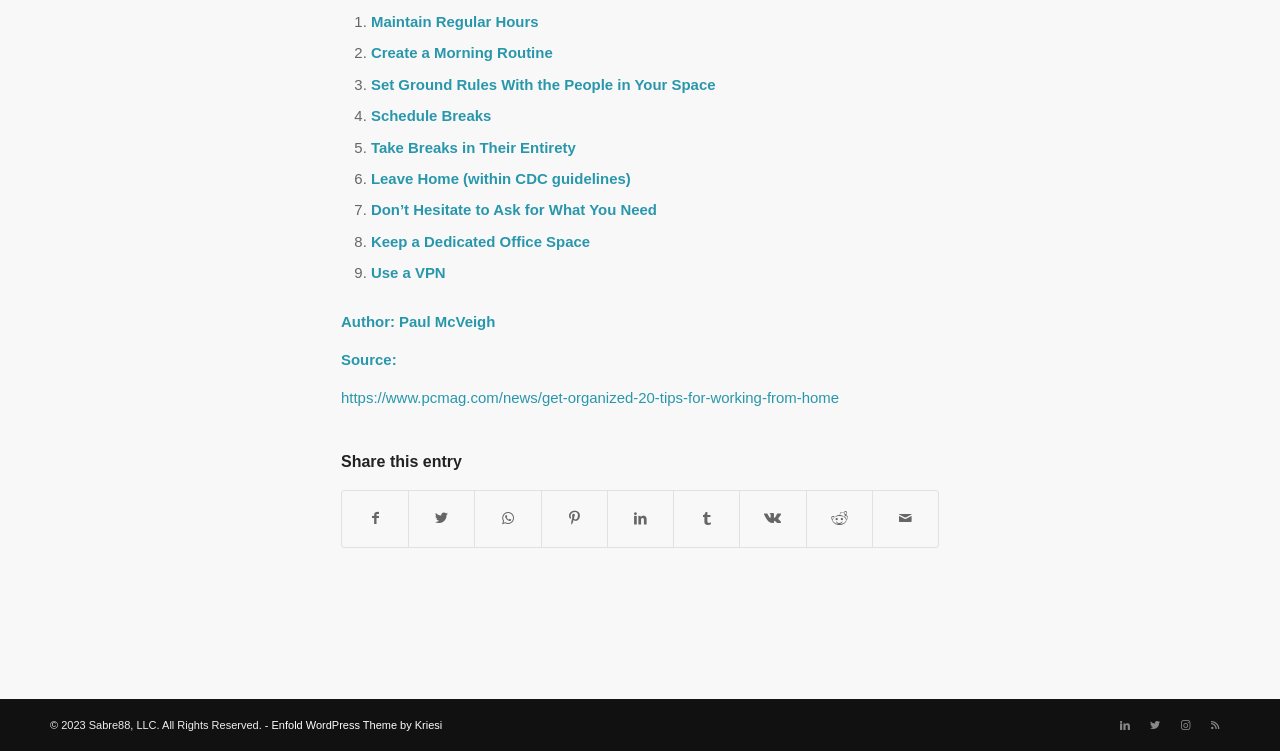Specify the bounding box coordinates of the area to click in order to execute this command: 'Read the article by Paul McVeigh'. The coordinates should consist of four float numbers ranging from 0 to 1, and should be formatted as [left, top, right, bottom].

[0.266, 0.416, 0.387, 0.439]